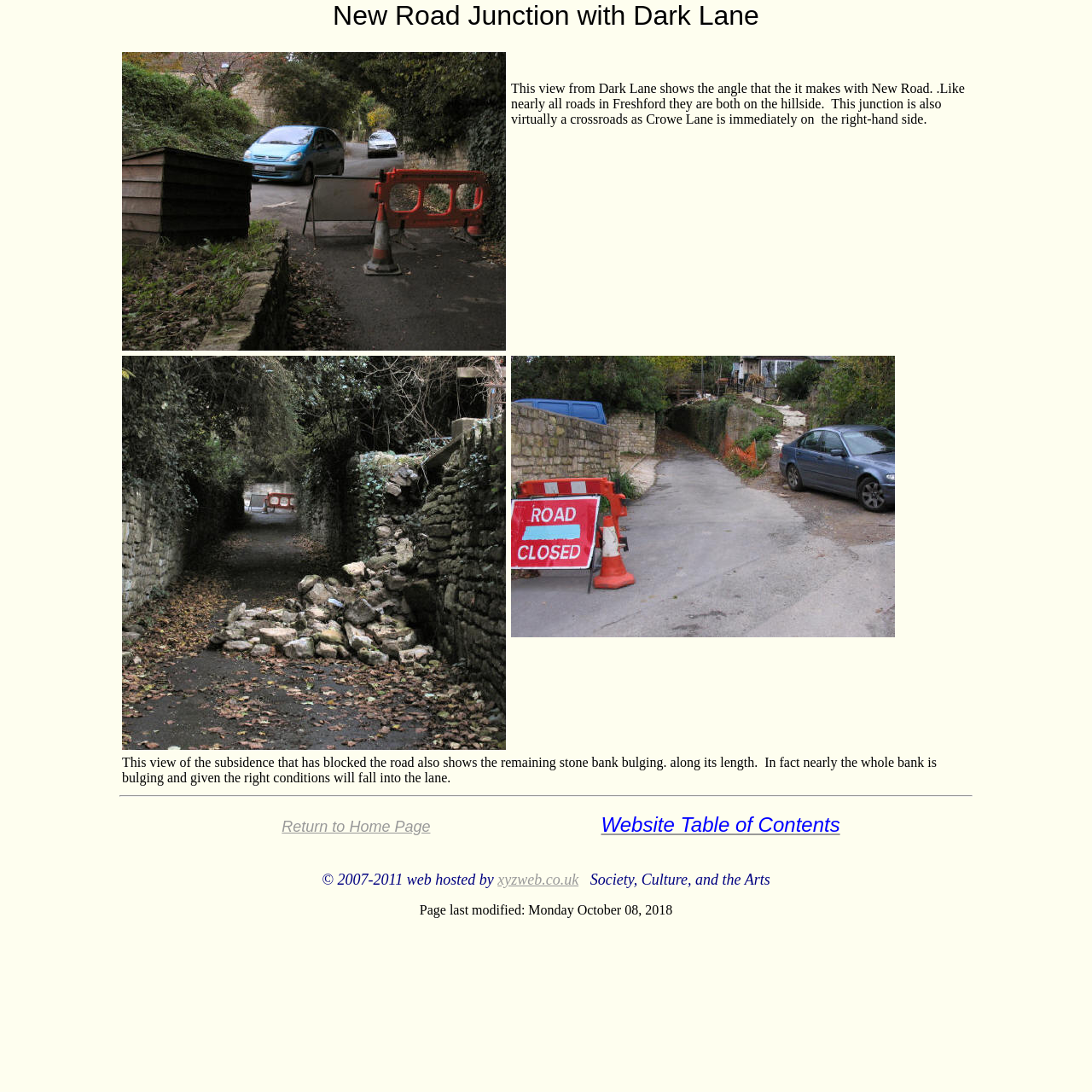Please provide the bounding box coordinate of the region that matches the element description: Website Table of Contents. Coordinates should be in the format (top-left x, top-left y, bottom-right x, bottom-right y) and all values should be between 0 and 1.

[0.55, 0.745, 0.769, 0.766]